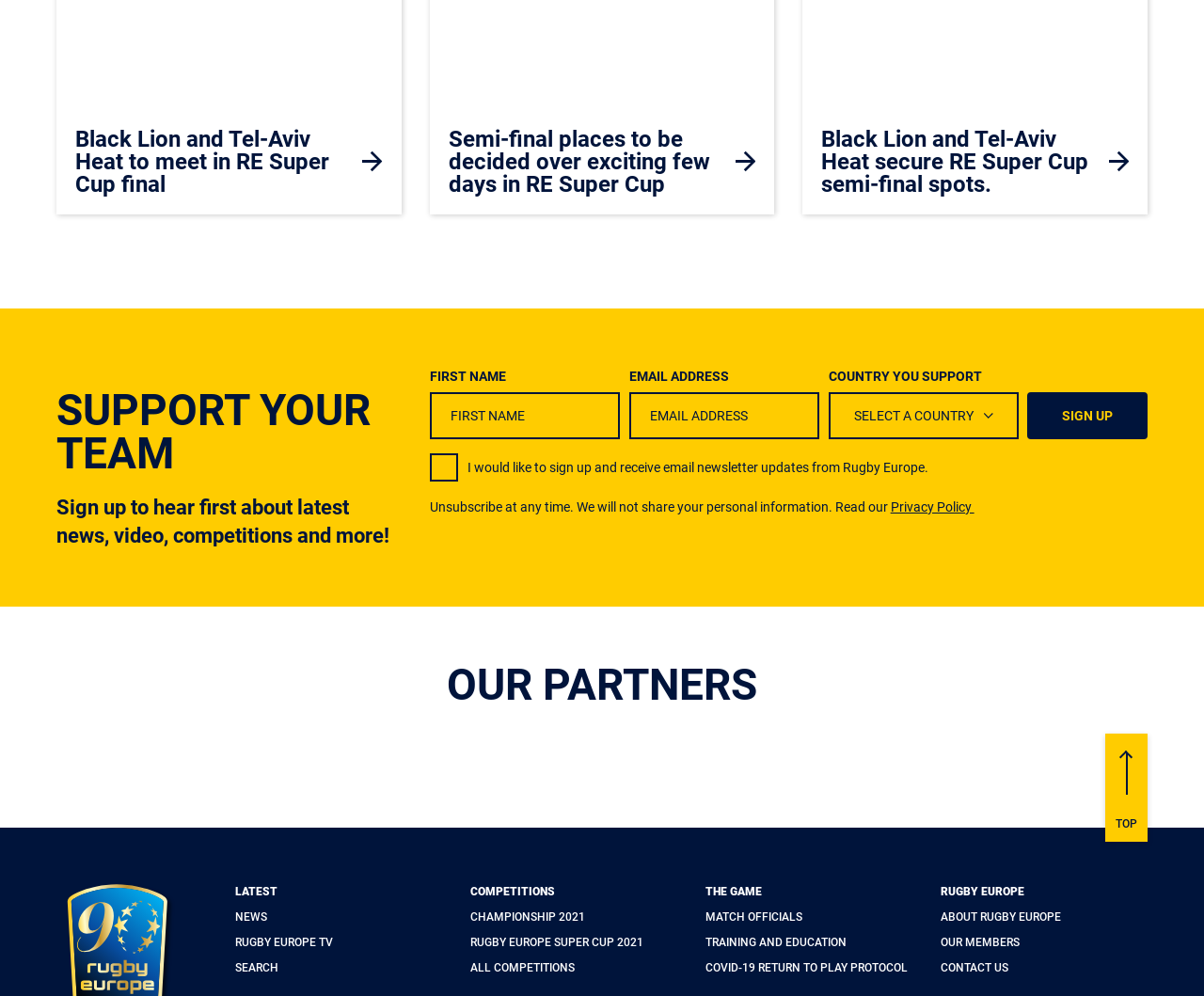Locate the bounding box coordinates of the clickable area needed to fulfill the instruction: "Sign up".

[0.853, 0.393, 0.953, 0.441]